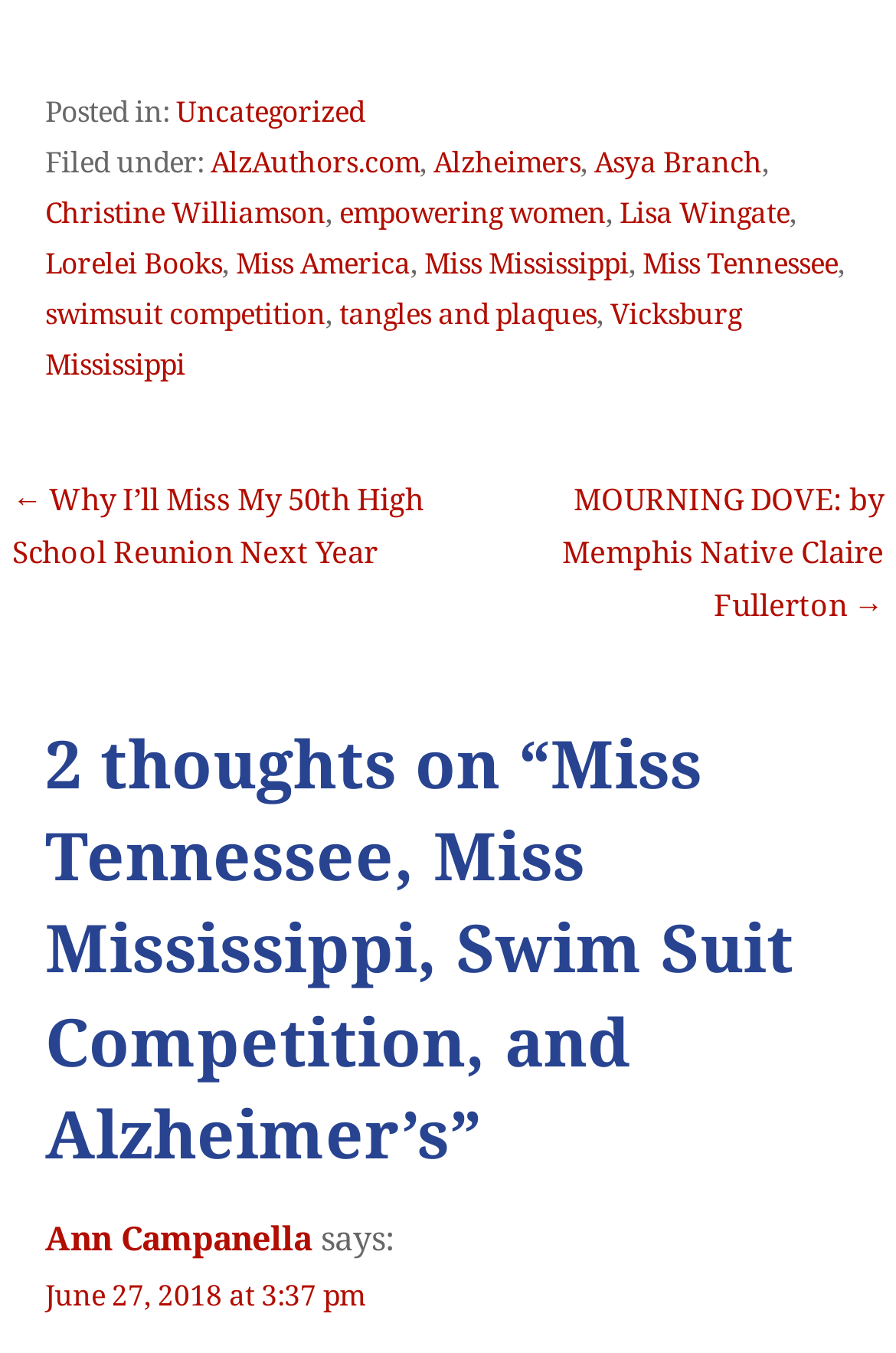Please identify the bounding box coordinates of the clickable area that will allow you to execute the instruction: "Check the comment by 'Ann Campanella'".

[0.051, 0.902, 0.348, 0.929]